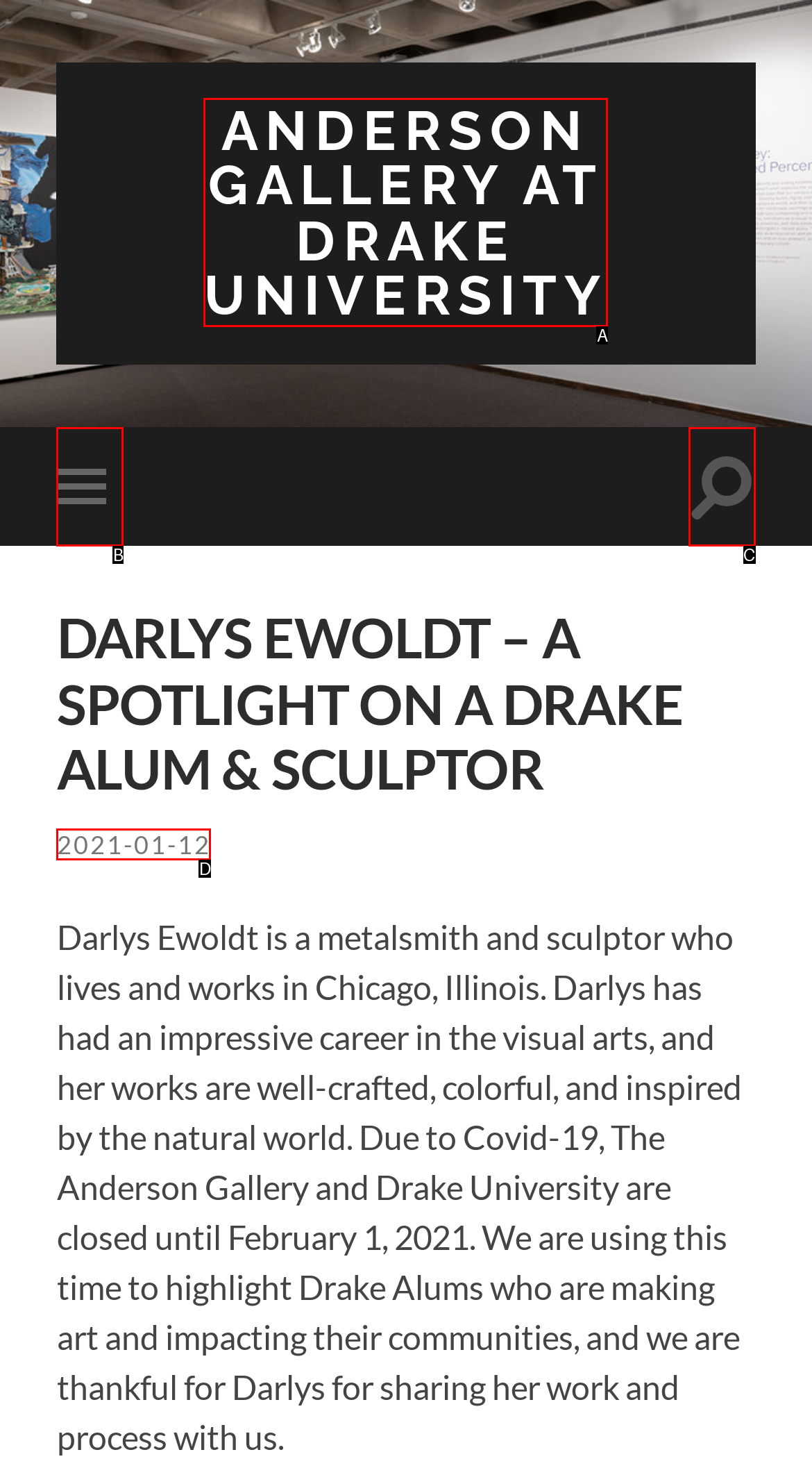Tell me which one HTML element best matches the description: 2021-01-12 Answer with the option's letter from the given choices directly.

D